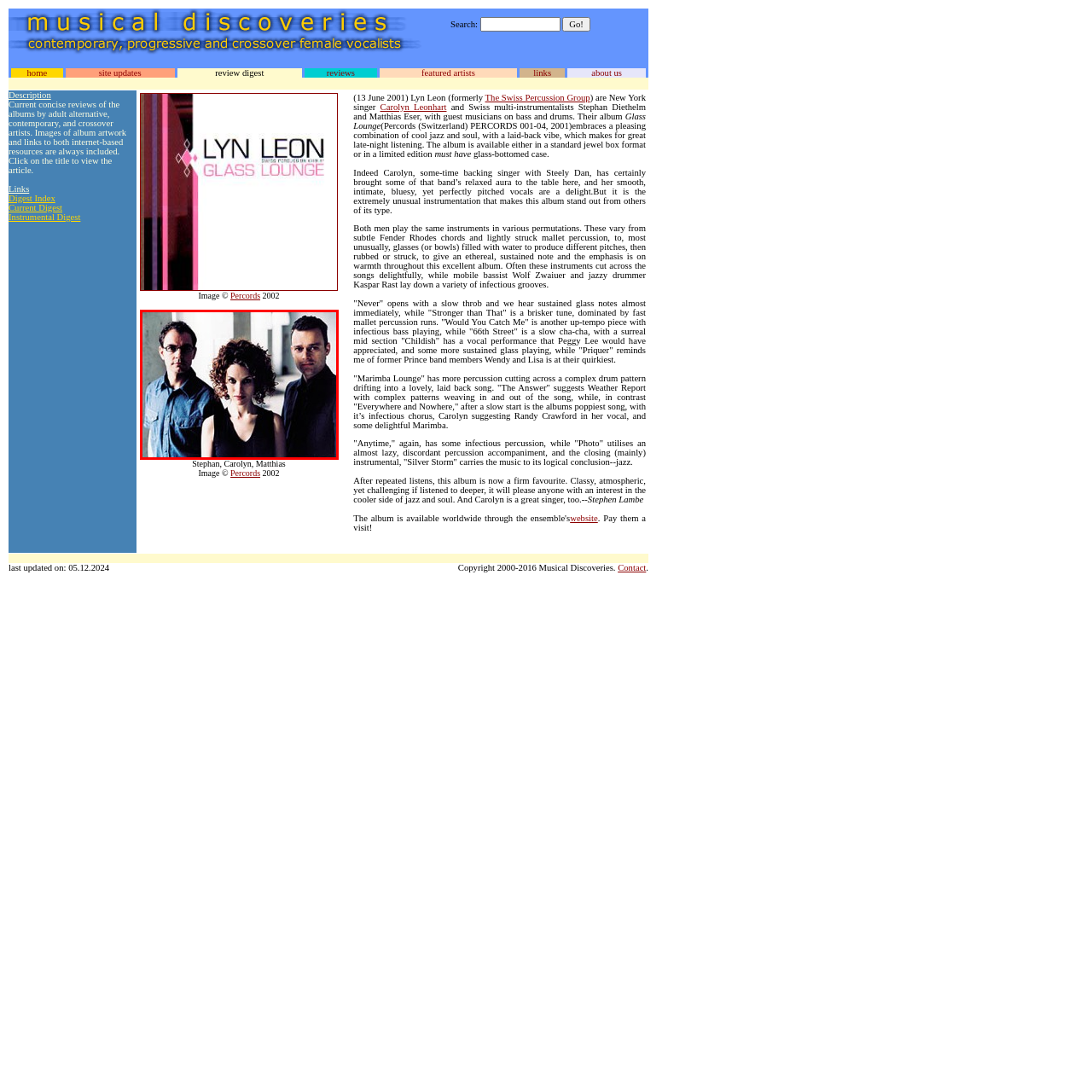Look closely at the image within the red bounding box, What is the attire of the man on the right? Respond with a single word or short phrase.

Dark suit